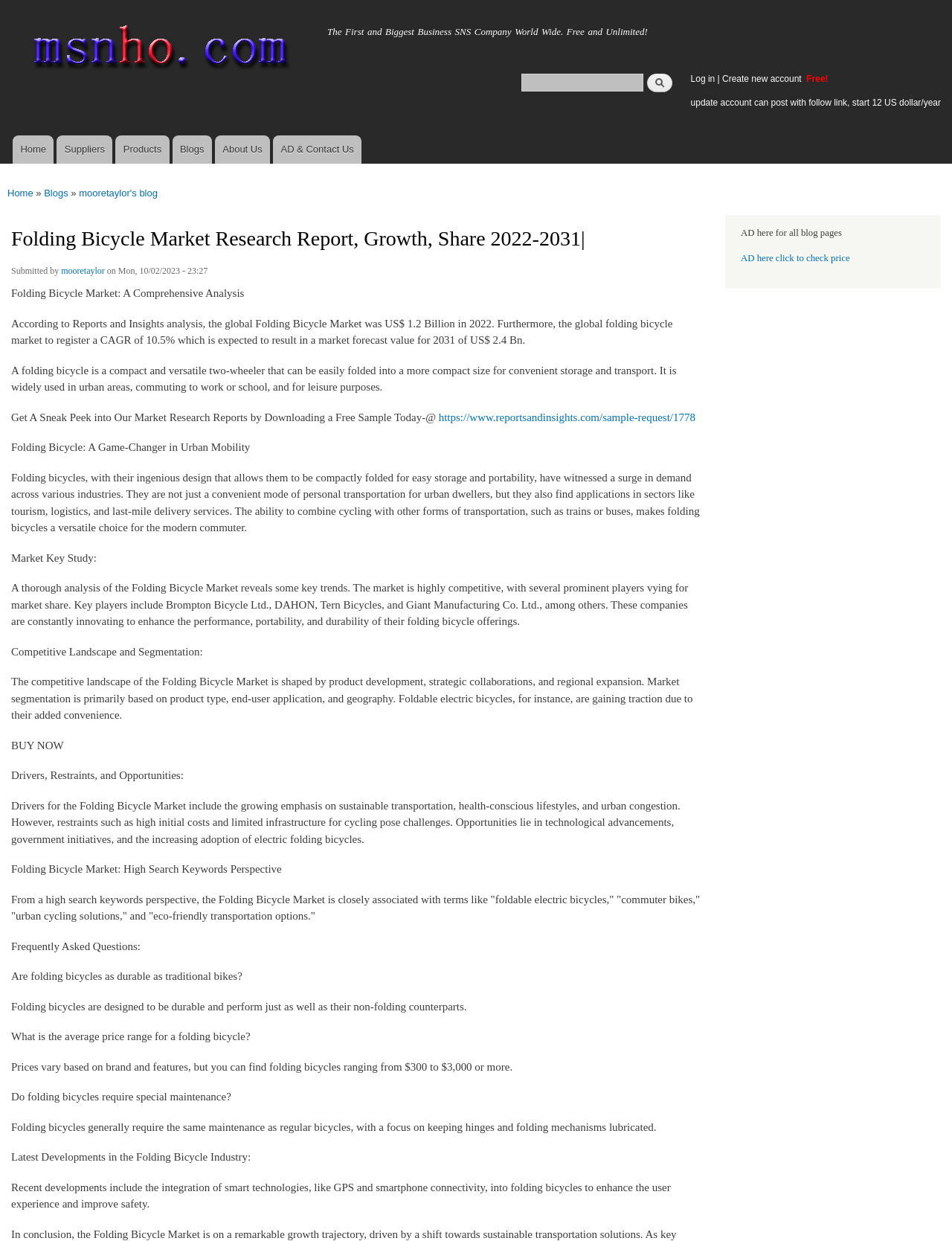Given the description Create new account, predict the bounding box coordinates of the UI element. Ensure the coordinates are in the format (top-left x, top-left y, bottom-right x, bottom-right y) and all values are between 0 and 1.

[0.759, 0.059, 0.844, 0.067]